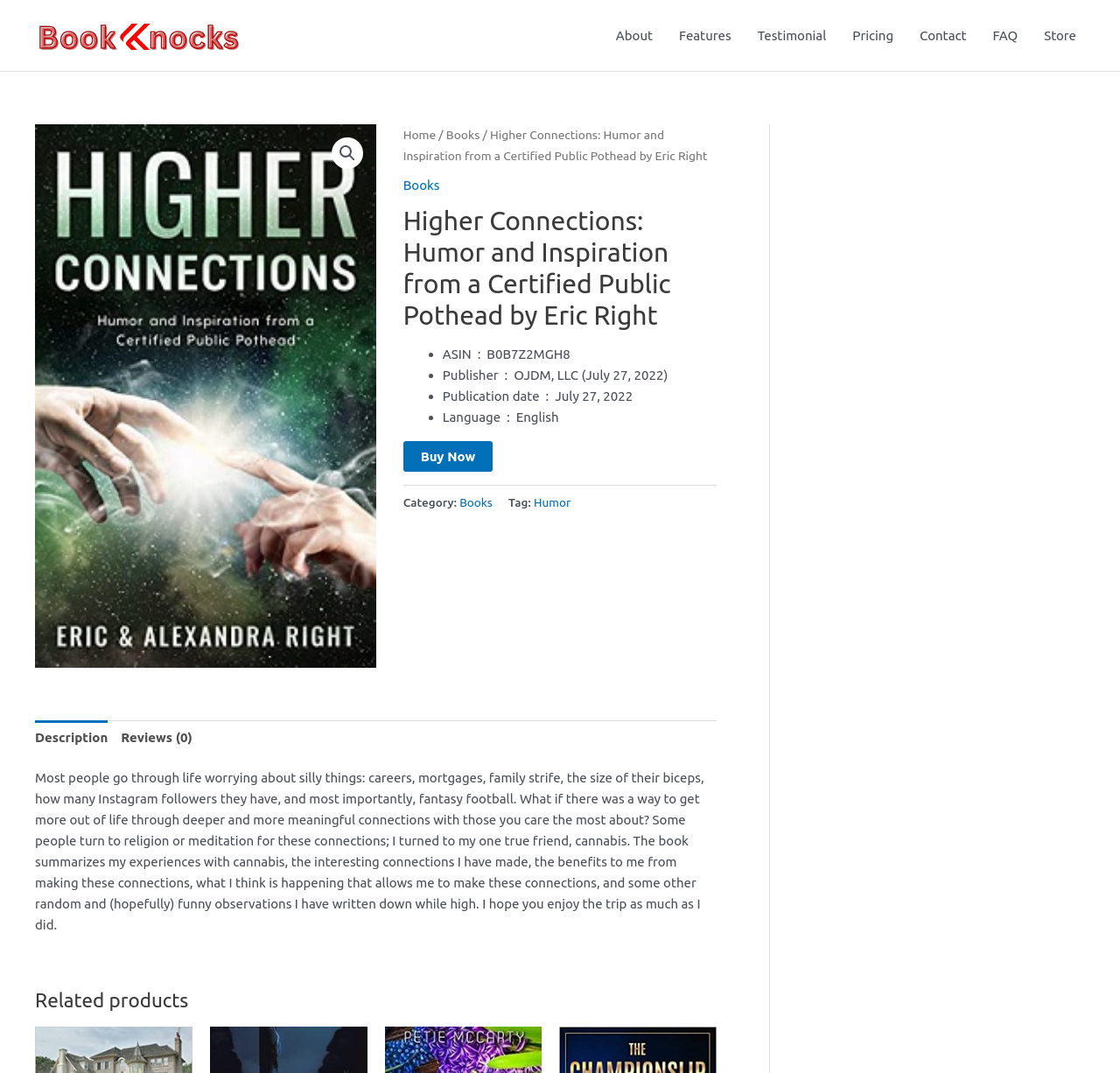Bounding box coordinates are specified in the format (top-left x, top-left y, bottom-right x, bottom-right y). All values are floating point numbers bounded between 0 and 1. Please provide the bounding box coordinate of the region this sentence describes: title="51-Ld6SA0jL"

[0.031, 0.116, 0.336, 0.623]